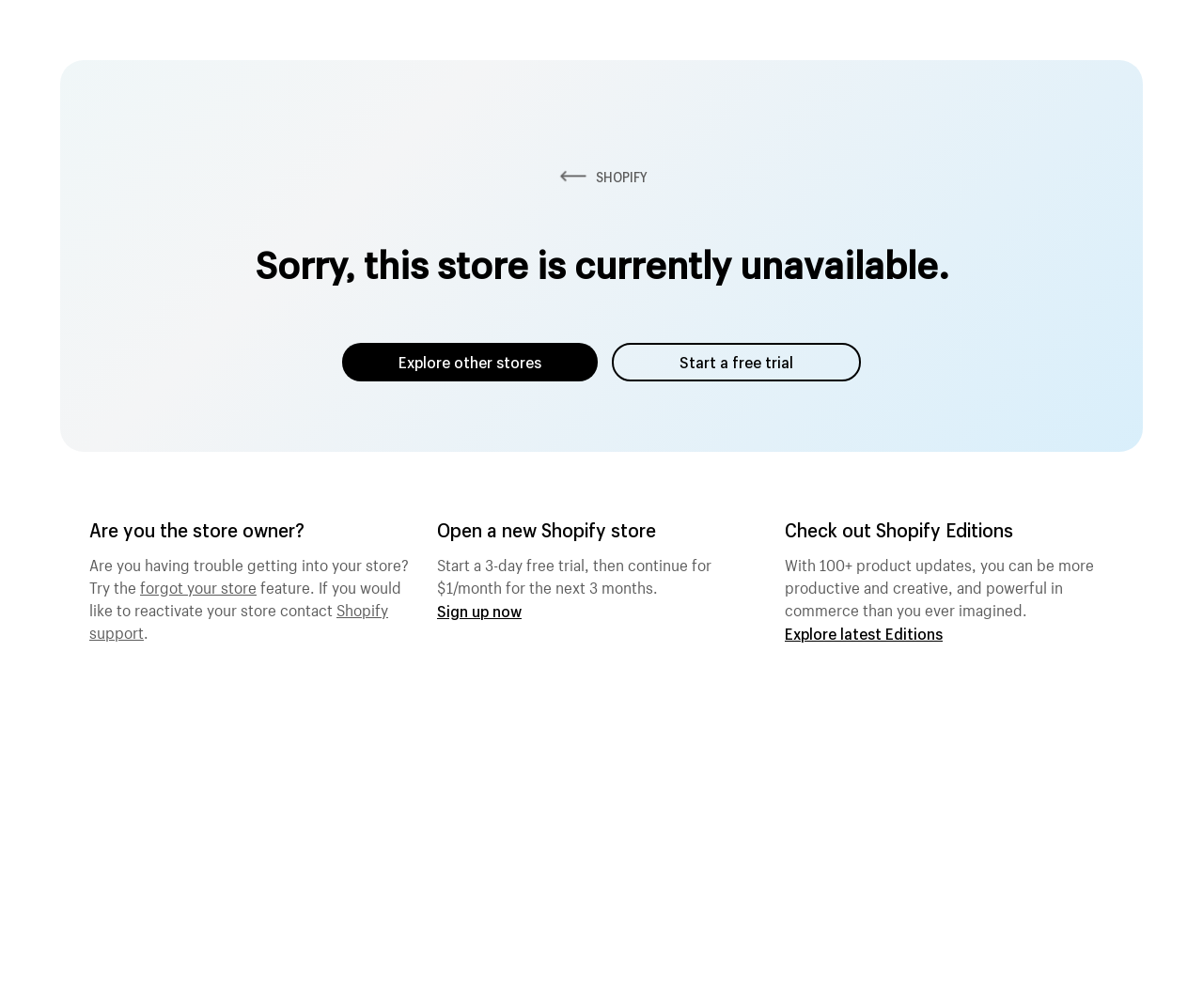Please give a one-word or short phrase response to the following question: 
How can the store owner regain access?

try the forgot feature